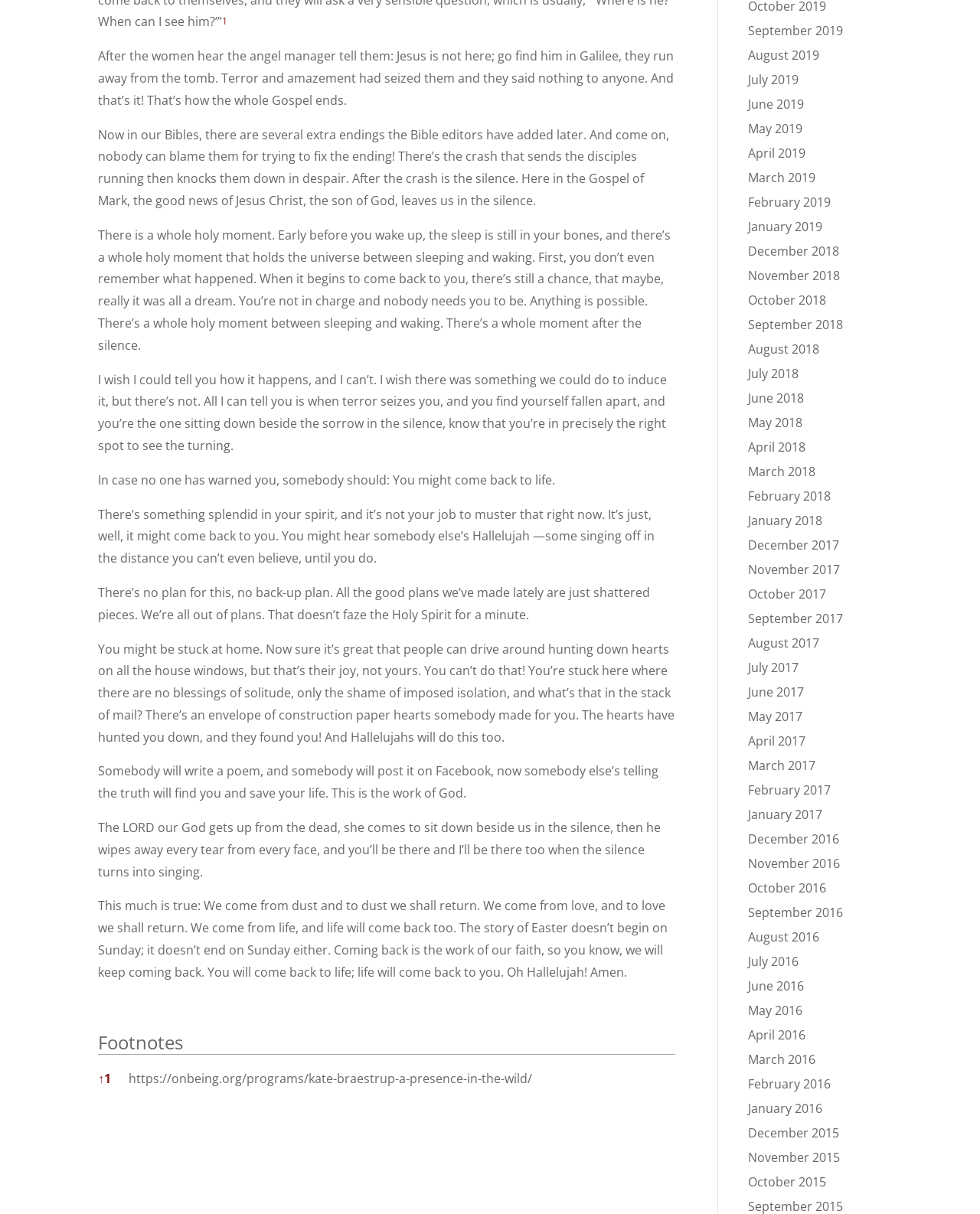What is the author's tone in the text?
Please provide an in-depth and detailed response to the question.

The author's tone in the text is reflective, as evidenced by the use of phrases such as 'There is a whole holy moment' and 'You might come back to life', which suggest a contemplative and introspective tone.